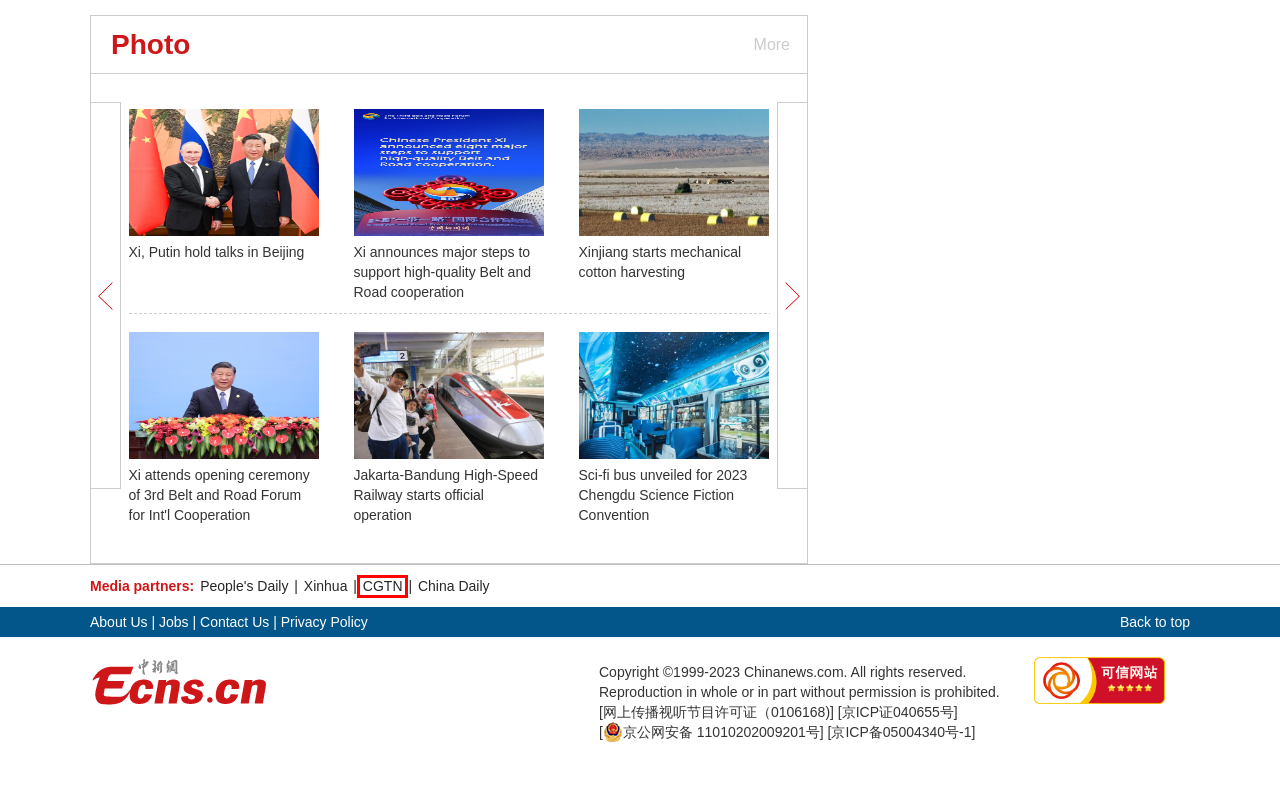Inspect the provided webpage screenshot, concentrating on the element within the red bounding box. Select the description that best represents the new webpage after you click the highlighted element. Here are the candidates:
A. CGTN | Breaking News, China News, World News and Video
B. China Daily Website - Connecting China Connecting the World
C. Xinhua – China, World, Business, Sports, Photos and Video | English.news.cn
D. 全国互联网安全管理平台
E. English--People's Daily Online
F. China's retail sales grow 2.5% year-on-year in July
G. China's retail sales up 0.6 pct in first 10 months
H. 出错了_可信网站_验证管理机构_中网

A